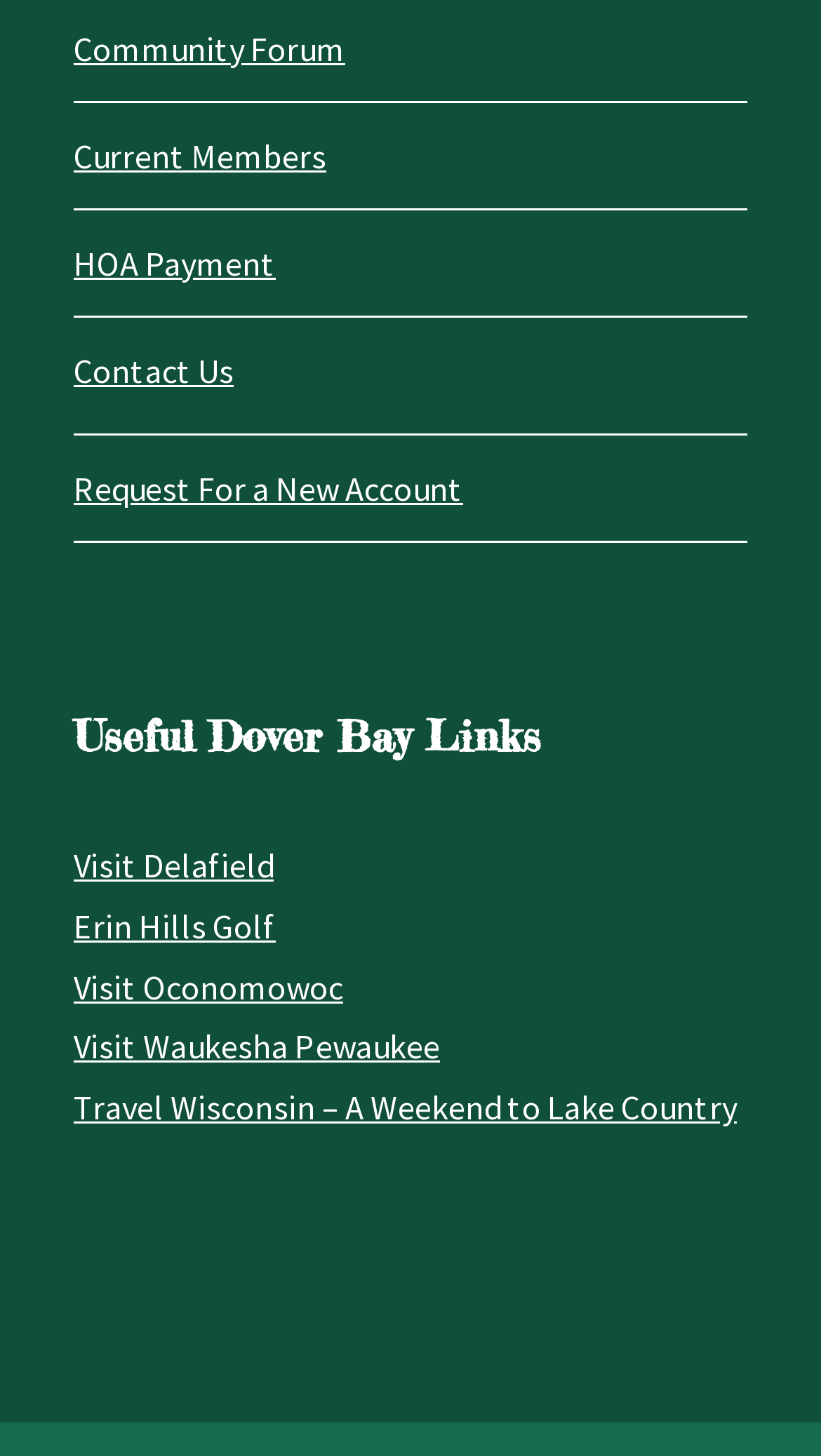Pinpoint the bounding box coordinates of the clickable area needed to execute the instruction: "View the information about Koninklijke Prijs 2025". The coordinates should be specified as four float numbers between 0 and 1, i.e., [left, top, right, bottom].

None